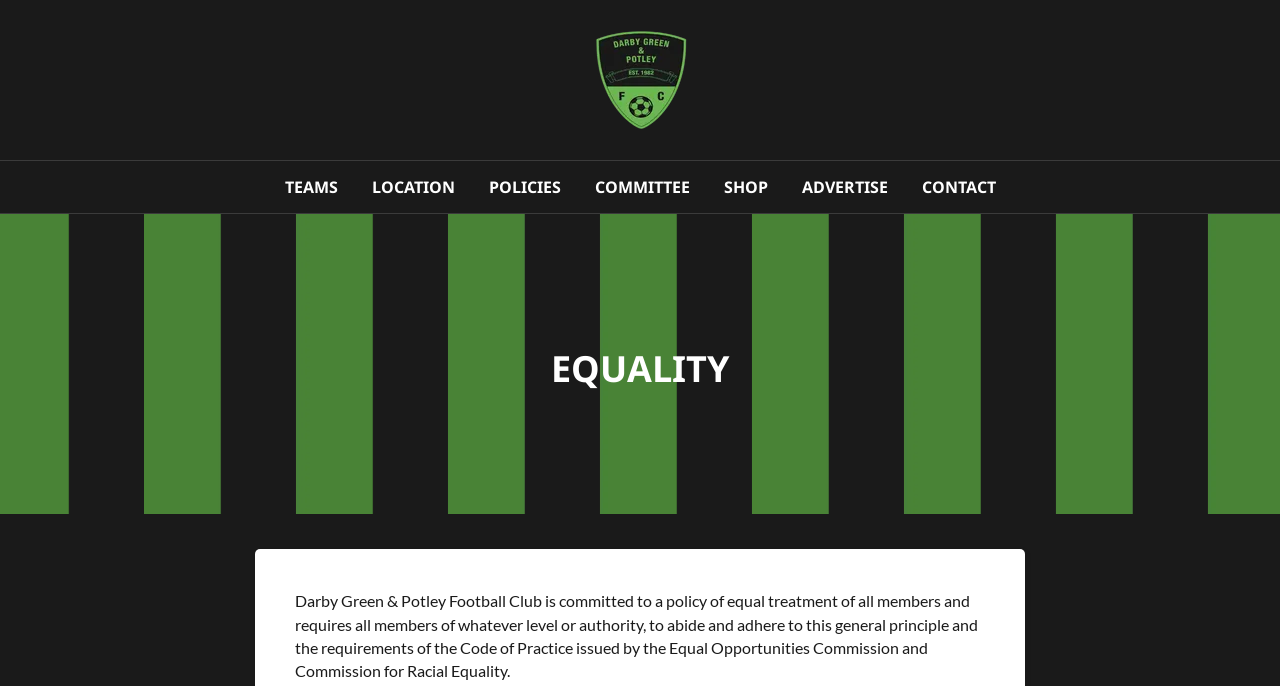Can you show the bounding box coordinates of the region to click on to complete the task described in the instruction: "click the club logo"?

[0.461, 0.044, 0.539, 0.19]